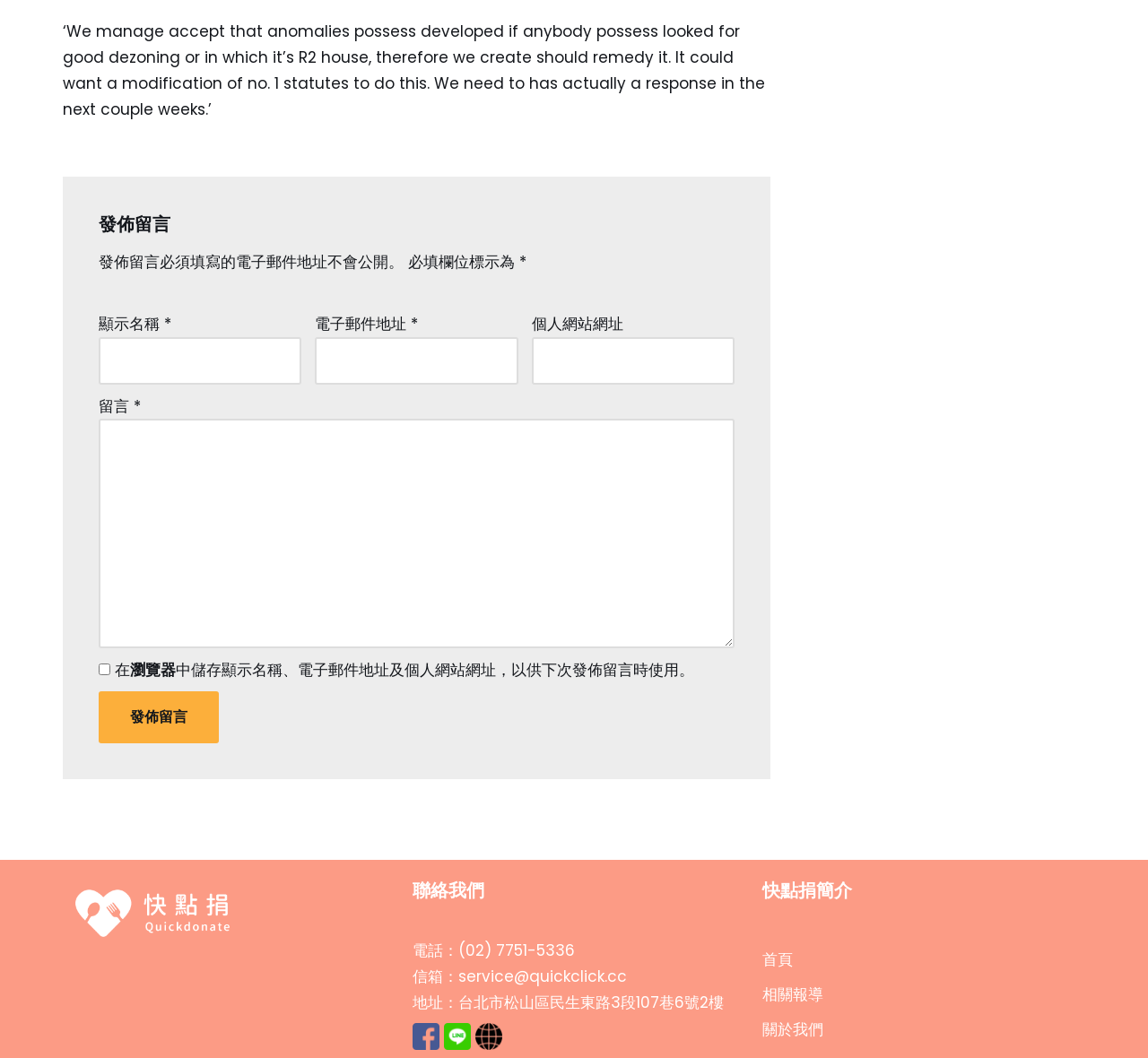What is the purpose of the text box labeled '顯示名稱'?
Respond with a short answer, either a single word or a phrase, based on the image.

To input display name